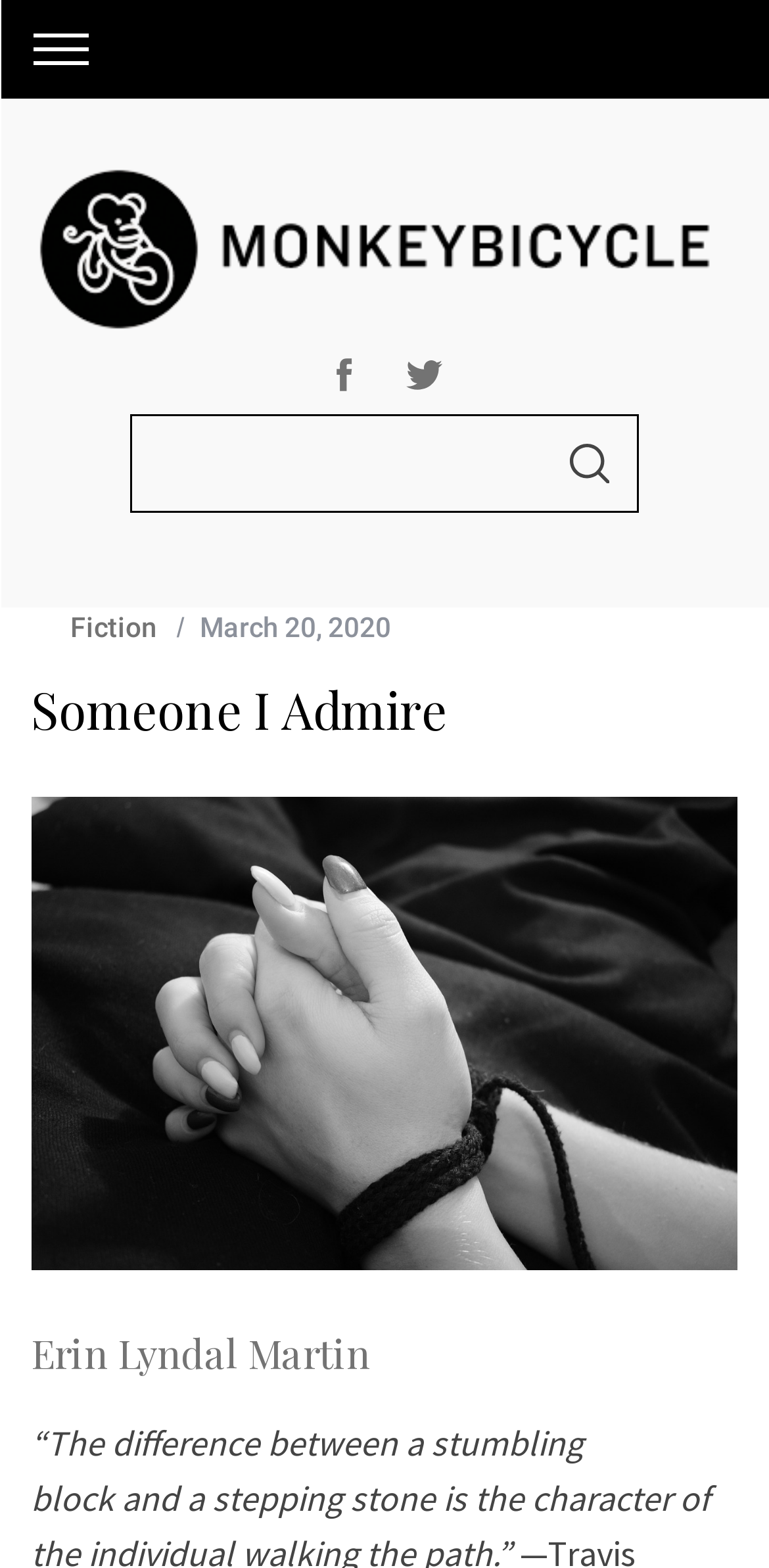What is the date mentioned on the webpage?
Please provide a single word or phrase as your answer based on the image.

March 20, 2020